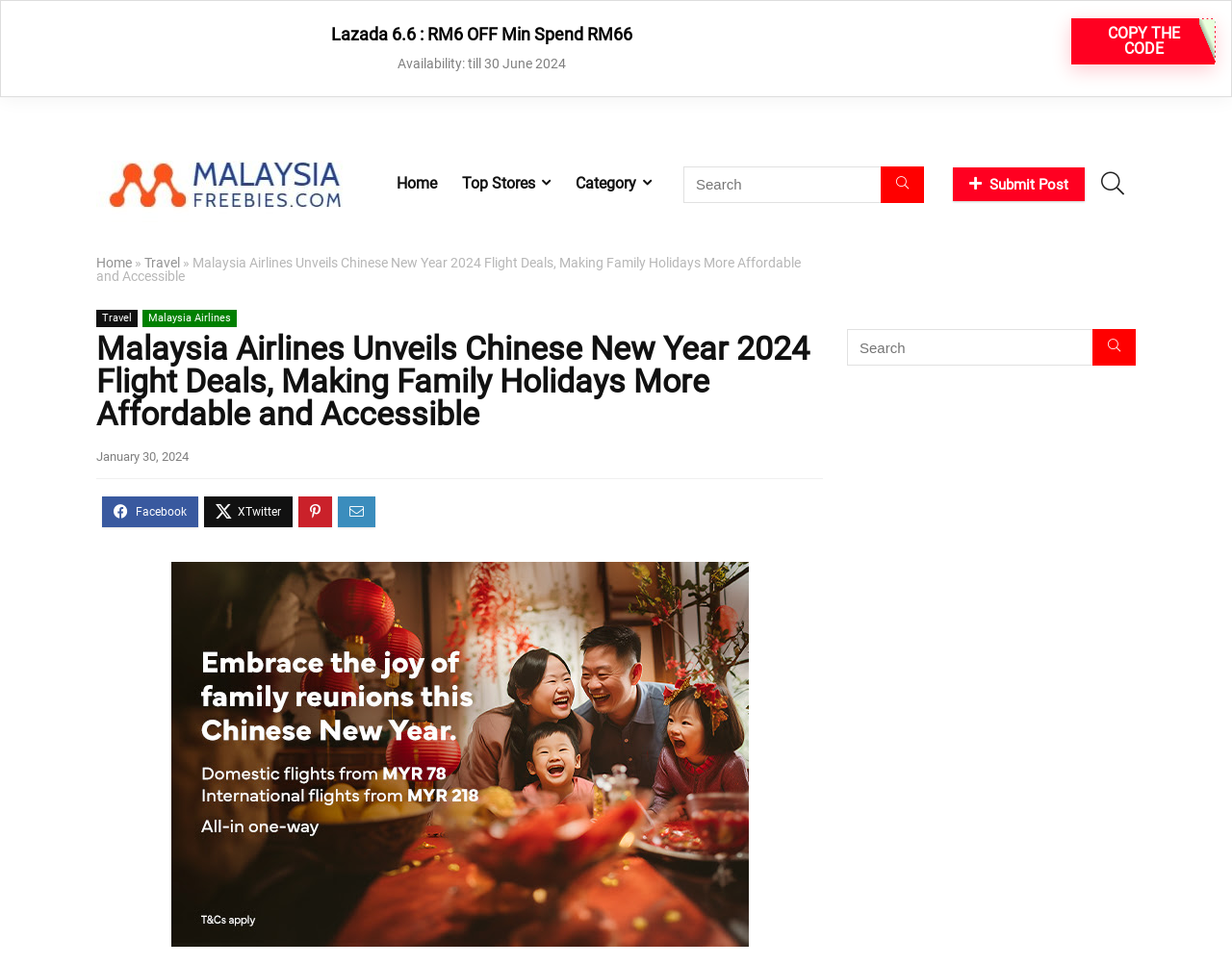Identify the bounding box coordinates of the HTML element based on this description: "Home".

[0.078, 0.264, 0.107, 0.281]